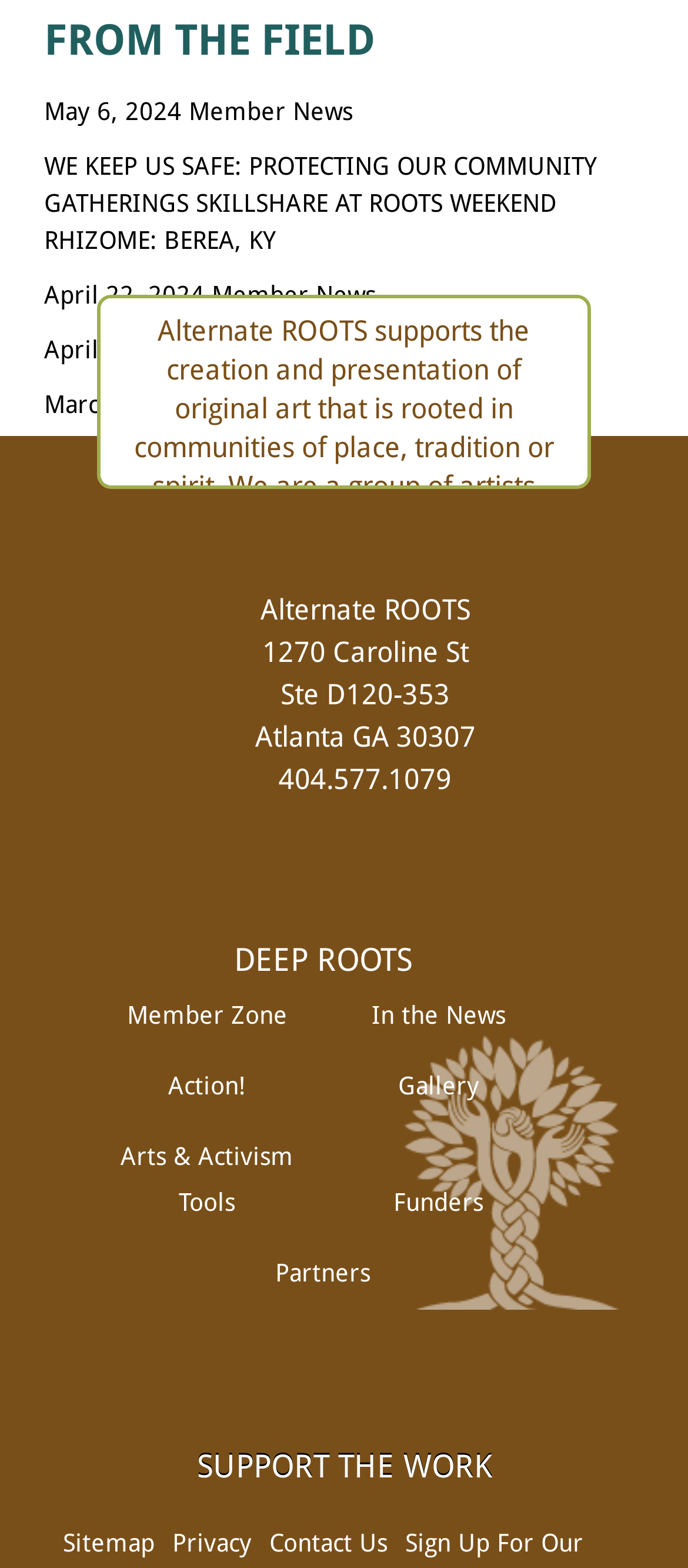How many links are there in the 'FROM THE FIELD' section?
Based on the image, answer the question with a single word or brief phrase.

5